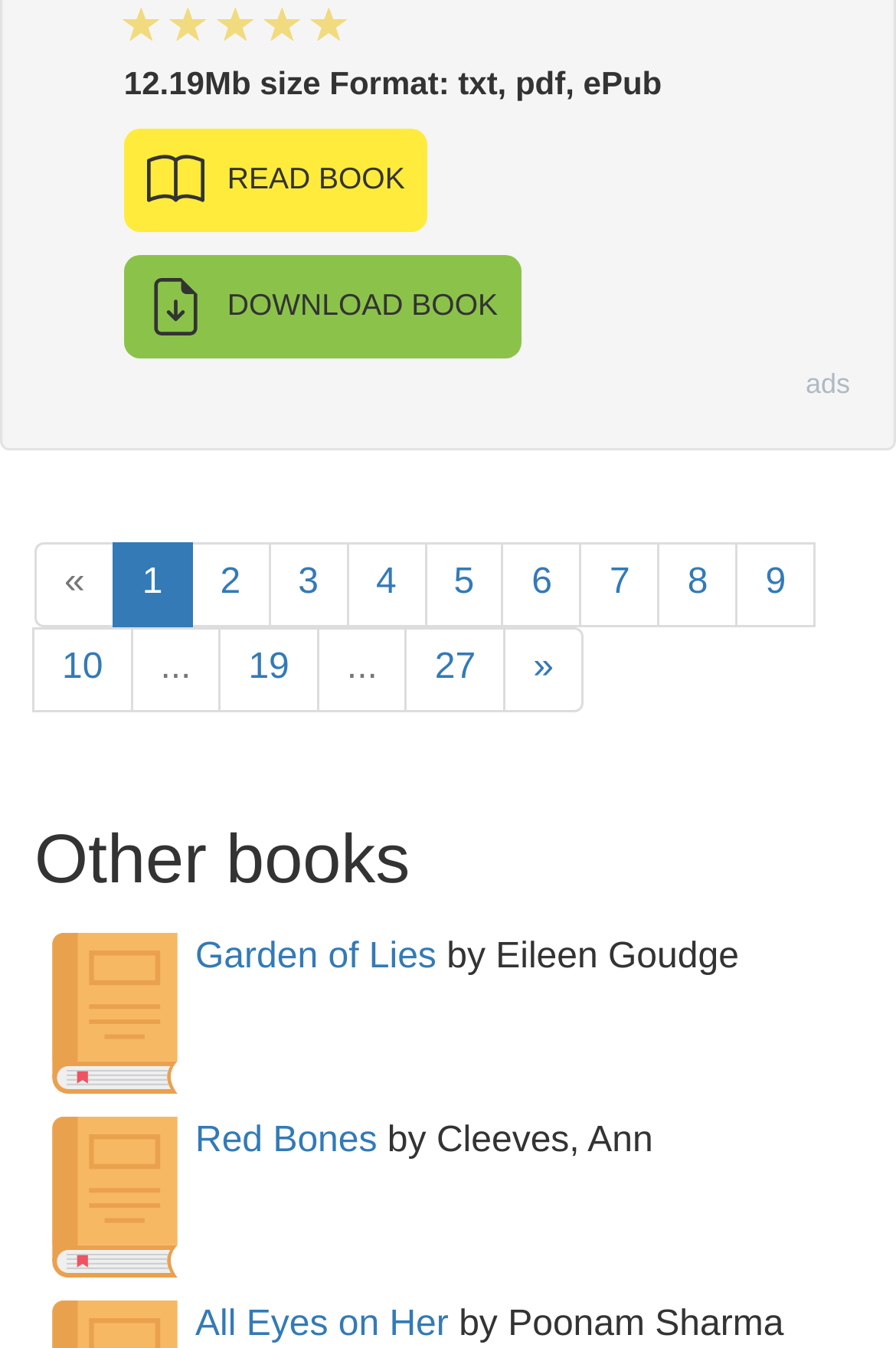Respond with a single word or phrase to the following question: What is the format of the book?

txt, pdf, ePub